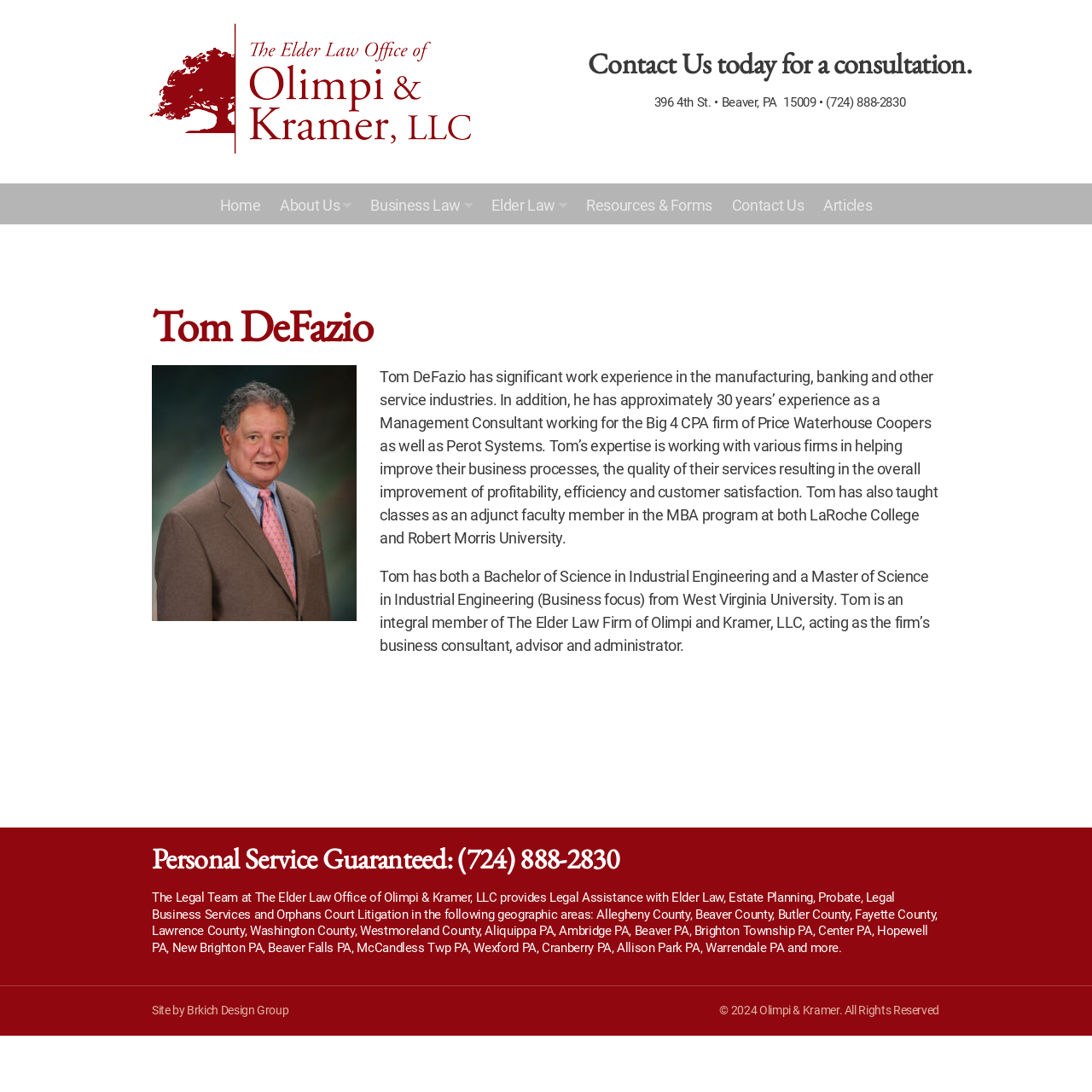Identify the coordinates of the bounding box for the element described below: "Contact Us". Return the coordinates as four float numbers between 0 and 1: [left, top, right, bottom].

[0.538, 0.041, 0.651, 0.075]